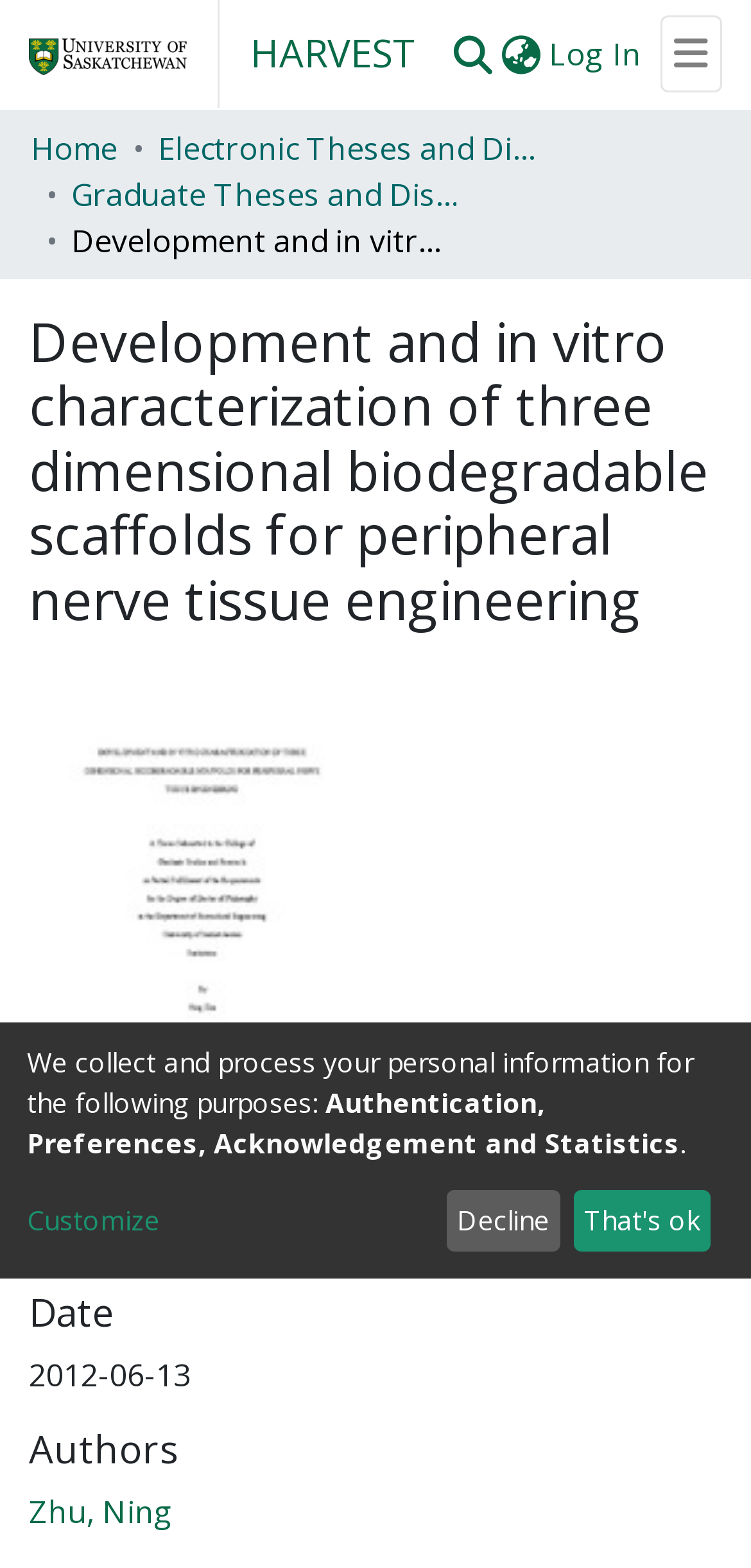What is the purpose of the search bar?
Please answer the question with as much detail as possible using the screenshot.

The search bar is located in the top navigation bar, and it has a textbox and a submit button. The purpose of the search bar is to allow users to search for specific content within the repository.